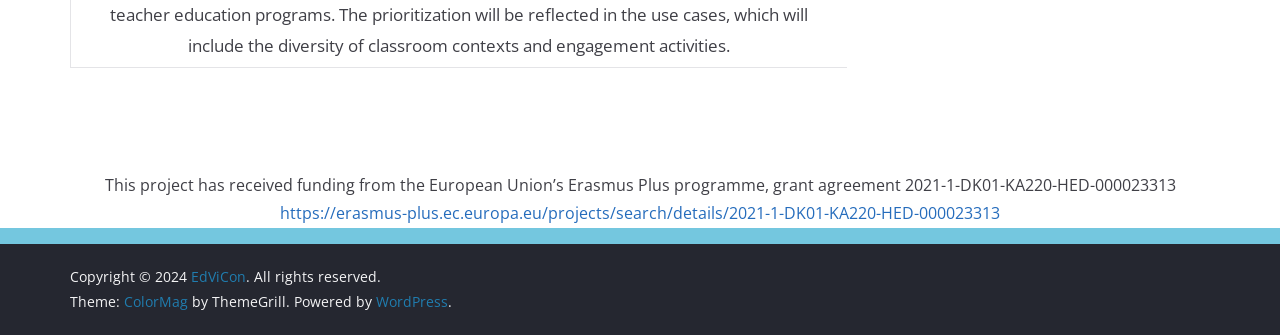What is the year of the copyright of this website?
Please look at the screenshot and answer using one word or phrase.

2024